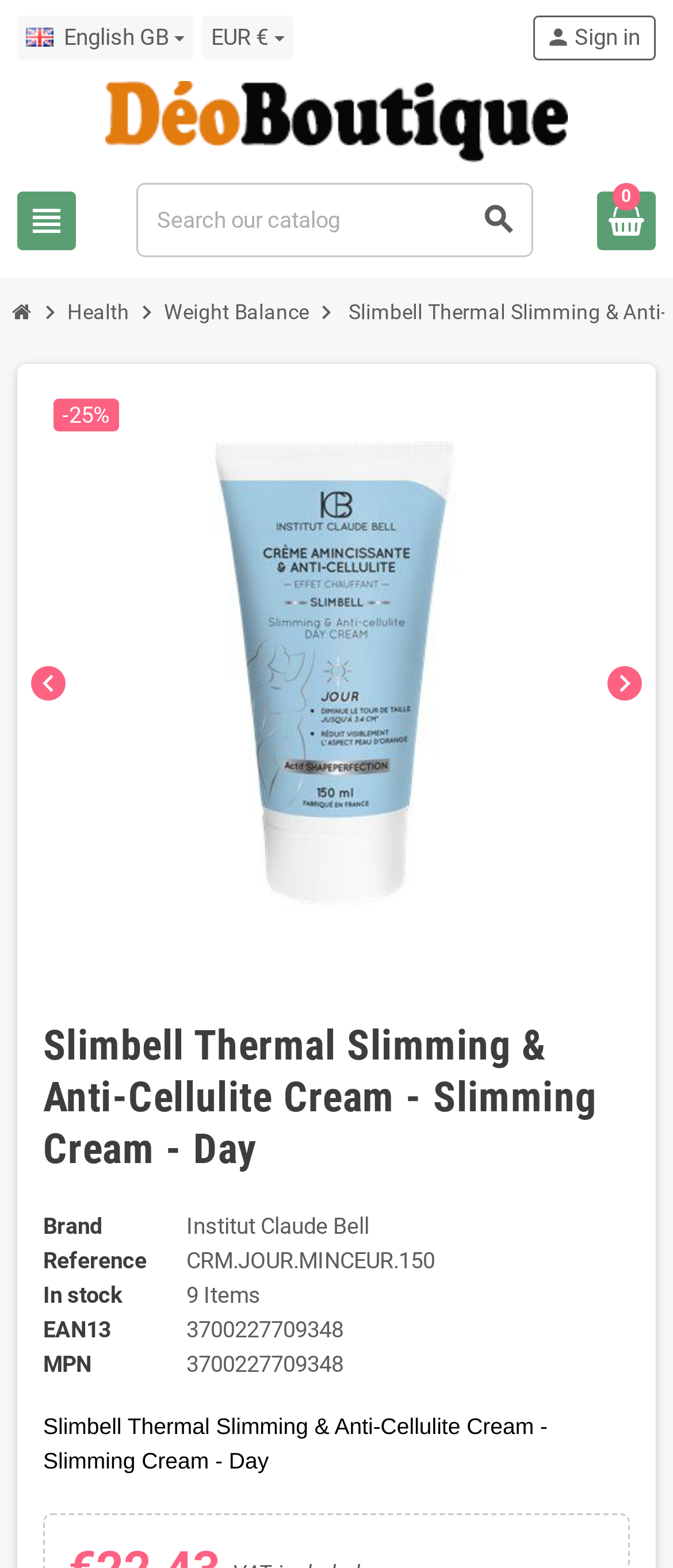Predict the bounding box of the UI element based on this description: "Home".

[0.013, 0.183, 0.054, 0.216]